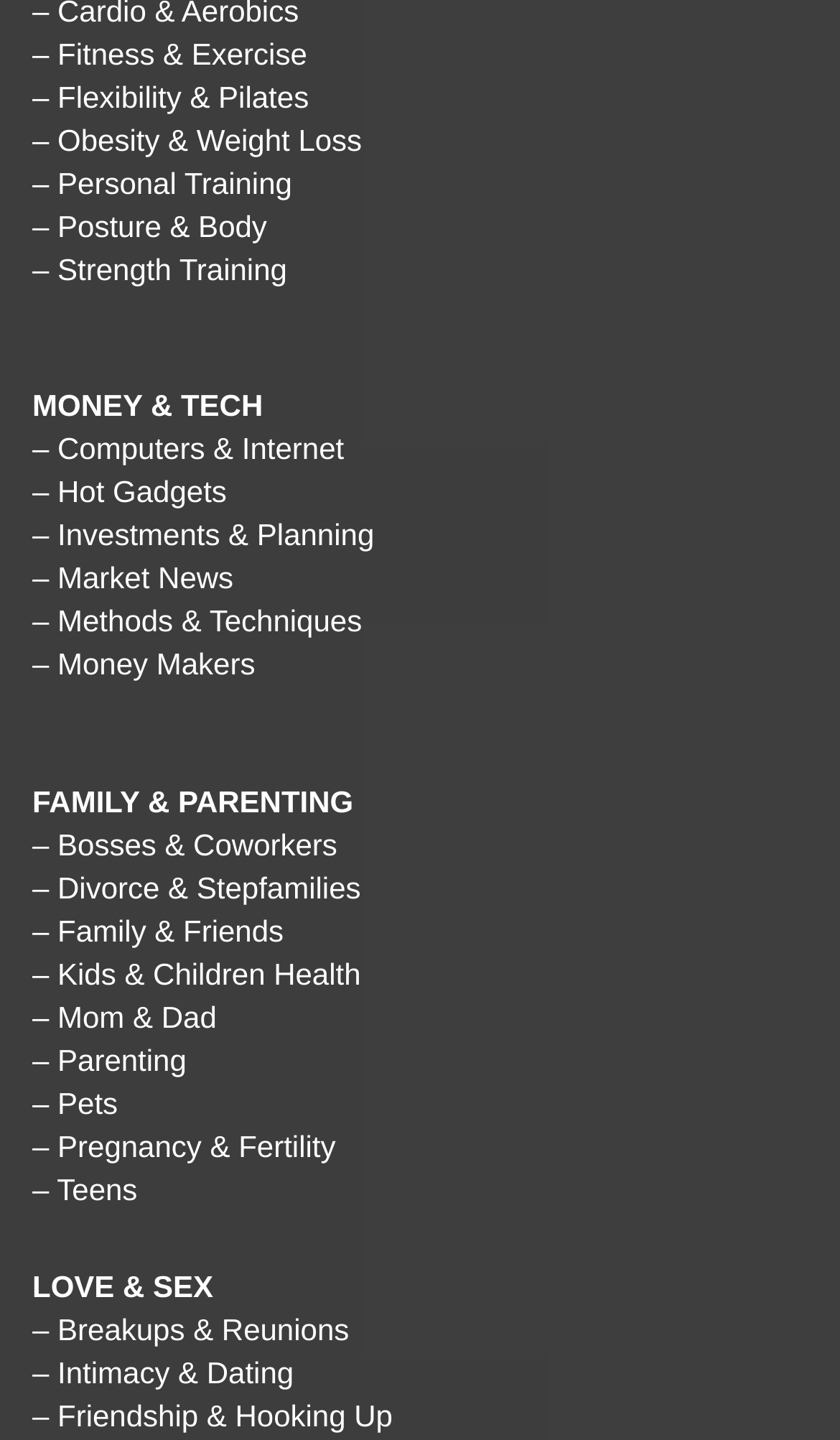Determine the bounding box coordinates of the section I need to click to execute the following instruction: "Discover Intimacy & Dating". Provide the coordinates as four float numbers between 0 and 1, i.e., [left, top, right, bottom].

[0.038, 0.941, 0.35, 0.965]